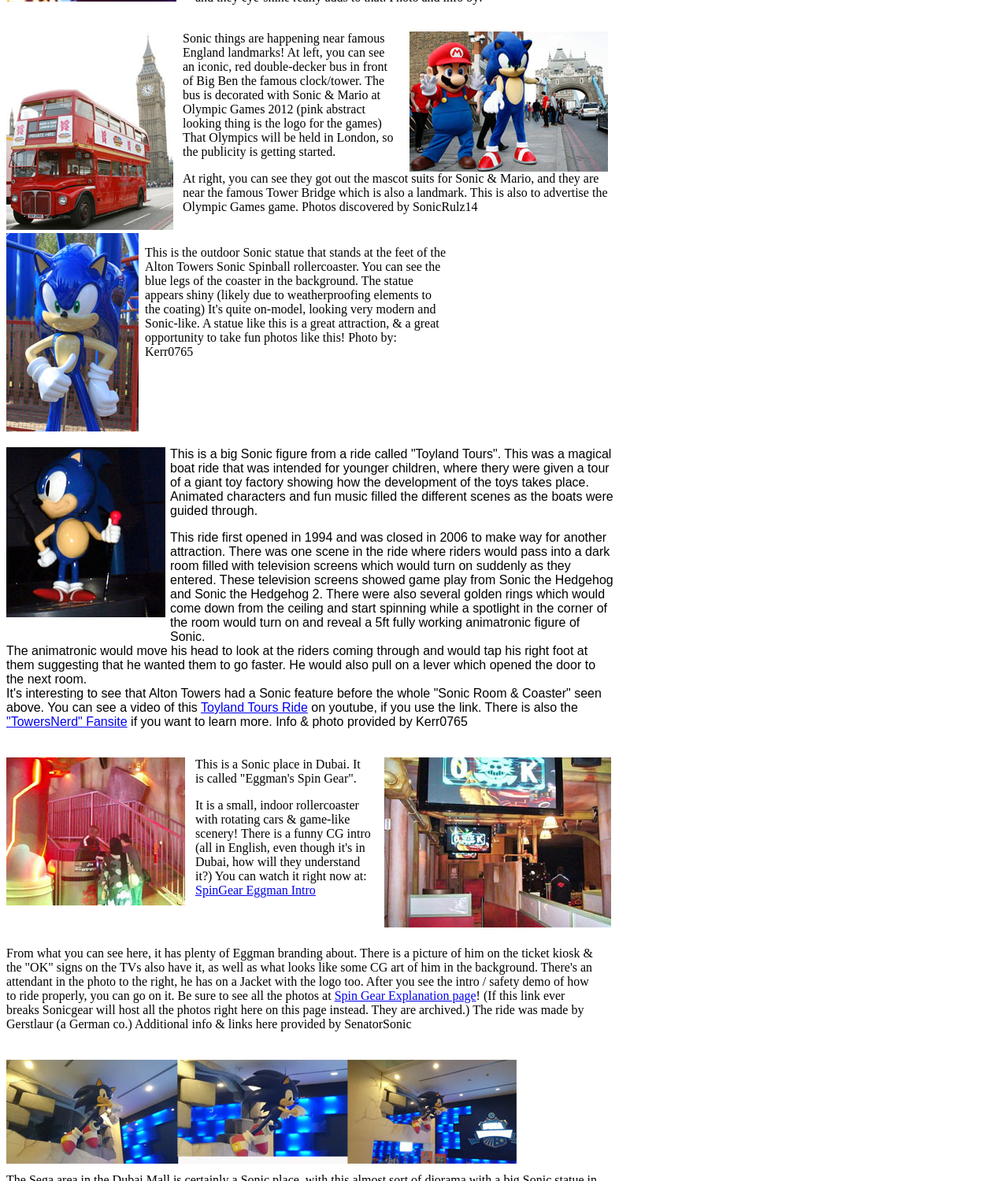Please respond to the question with a concise word or phrase:
What is the name of the ride in Dubai?

Eggman's Spin Gear